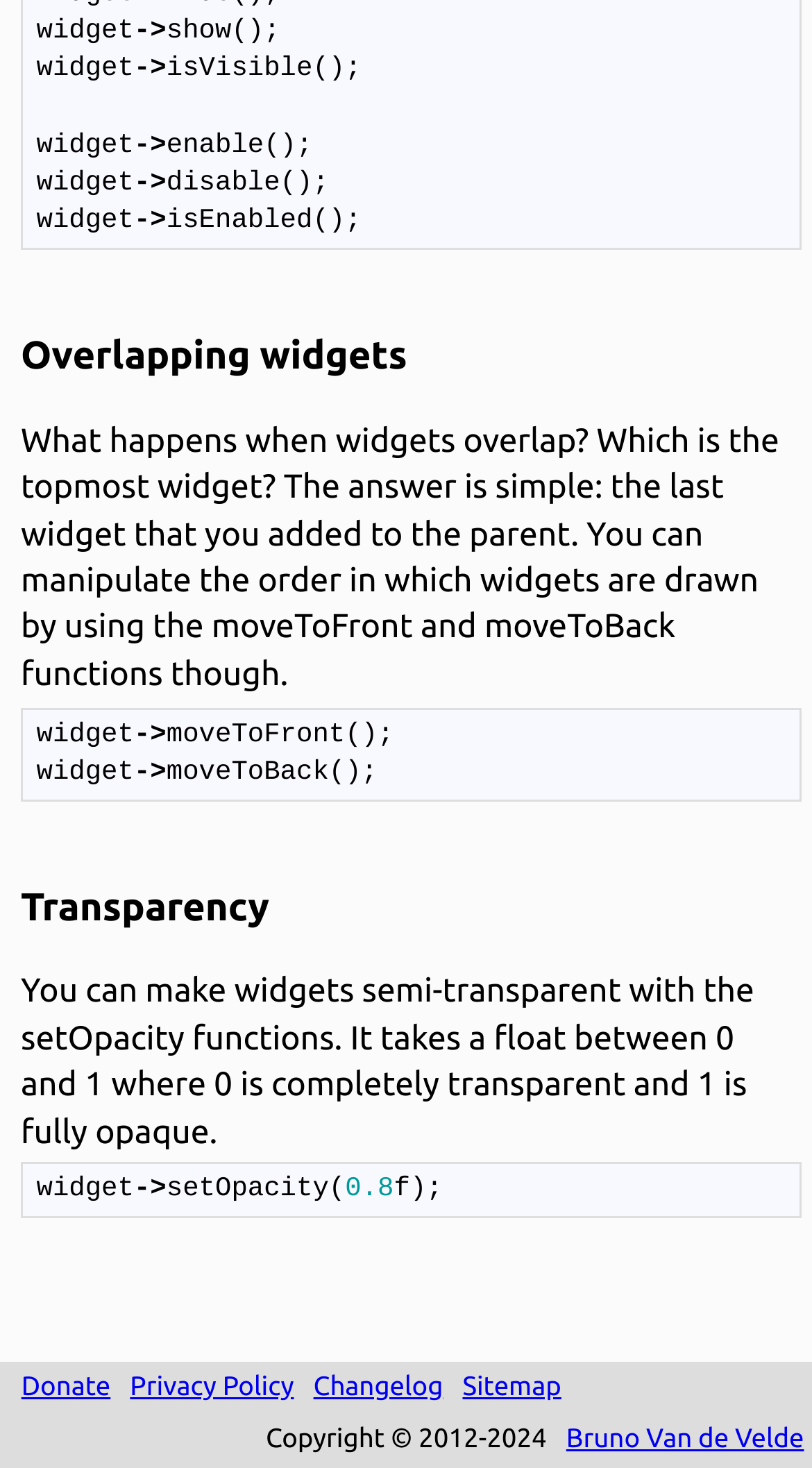What is the range of values for the setOpacity function?
Please provide a comprehensive answer to the question based on the webpage screenshot.

The webpage states that the setOpacity function takes a float between 0 and 1 as an argument, where 0 is completely transparent and 1 is fully opaque, as mentioned in the 'Transparency' section.